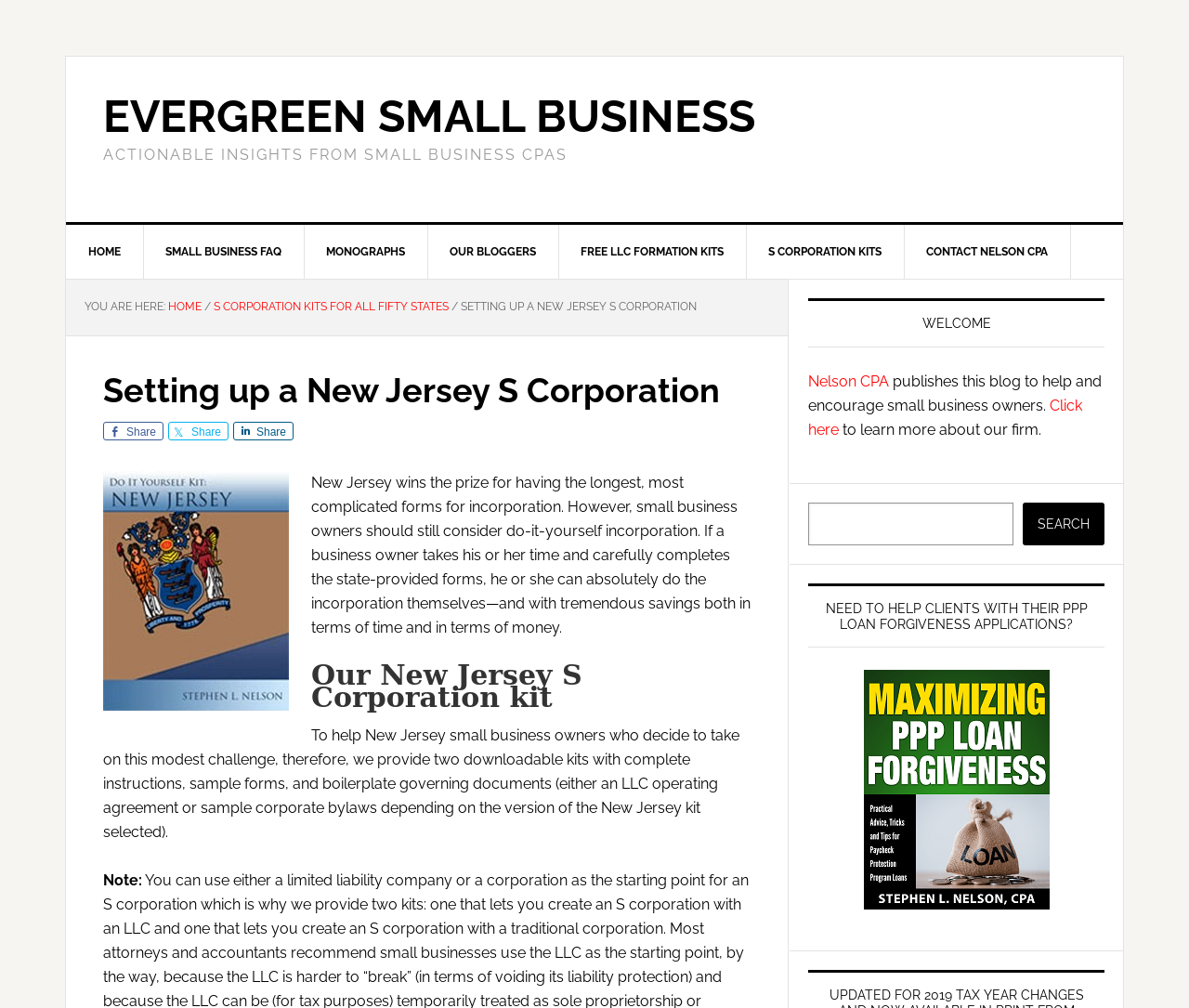Identify the bounding box coordinates for the UI element described by the following text: "Share". Provide the coordinates as four float numbers between 0 and 1, in the format [left, top, right, bottom].

[0.141, 0.418, 0.192, 0.436]